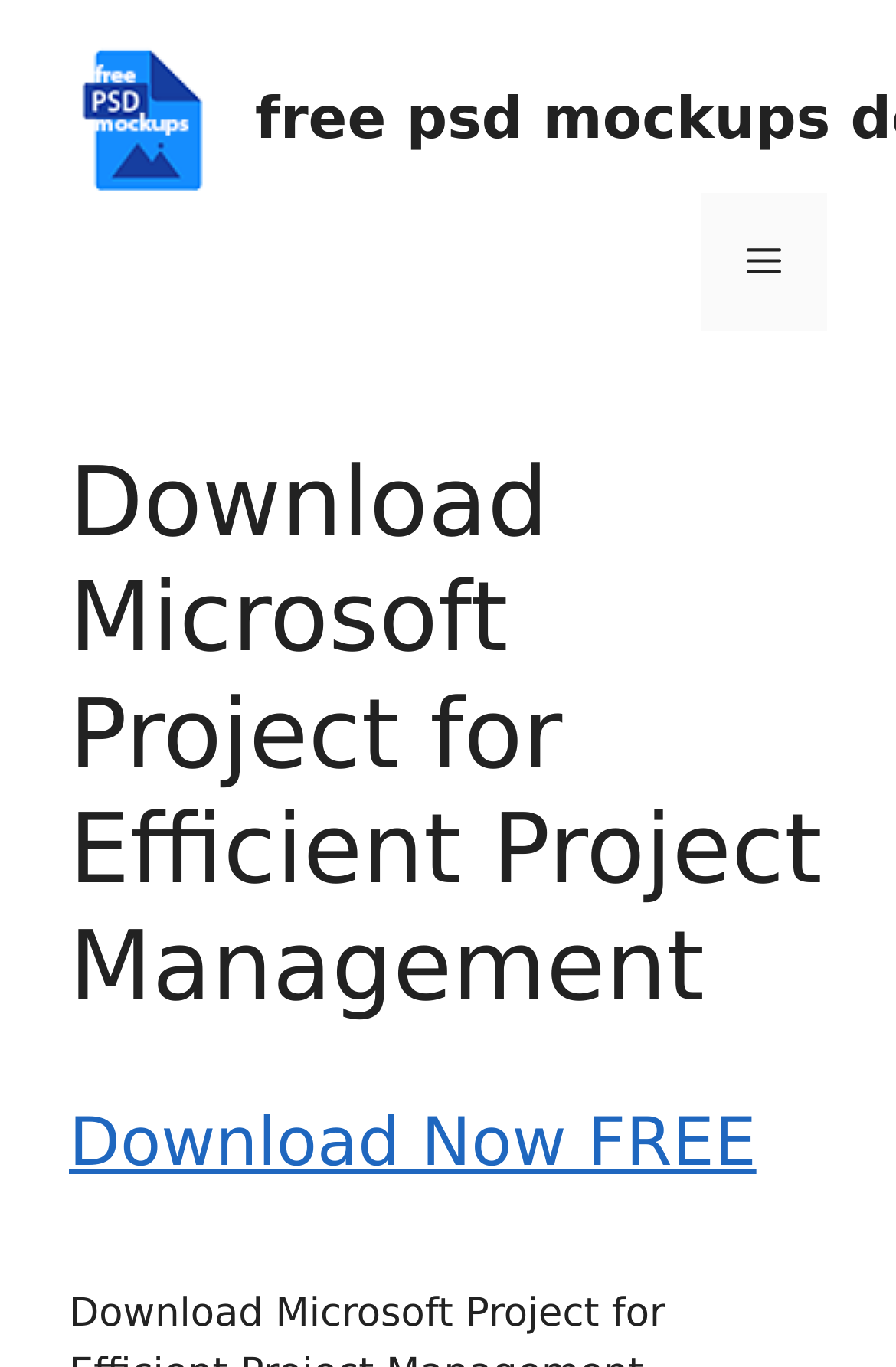Locate the bounding box coordinates of the UI element described by: "Menu". The bounding box coordinates should consist of four float numbers between 0 and 1, i.e., [left, top, right, bottom].

[0.782, 0.141, 0.923, 0.242]